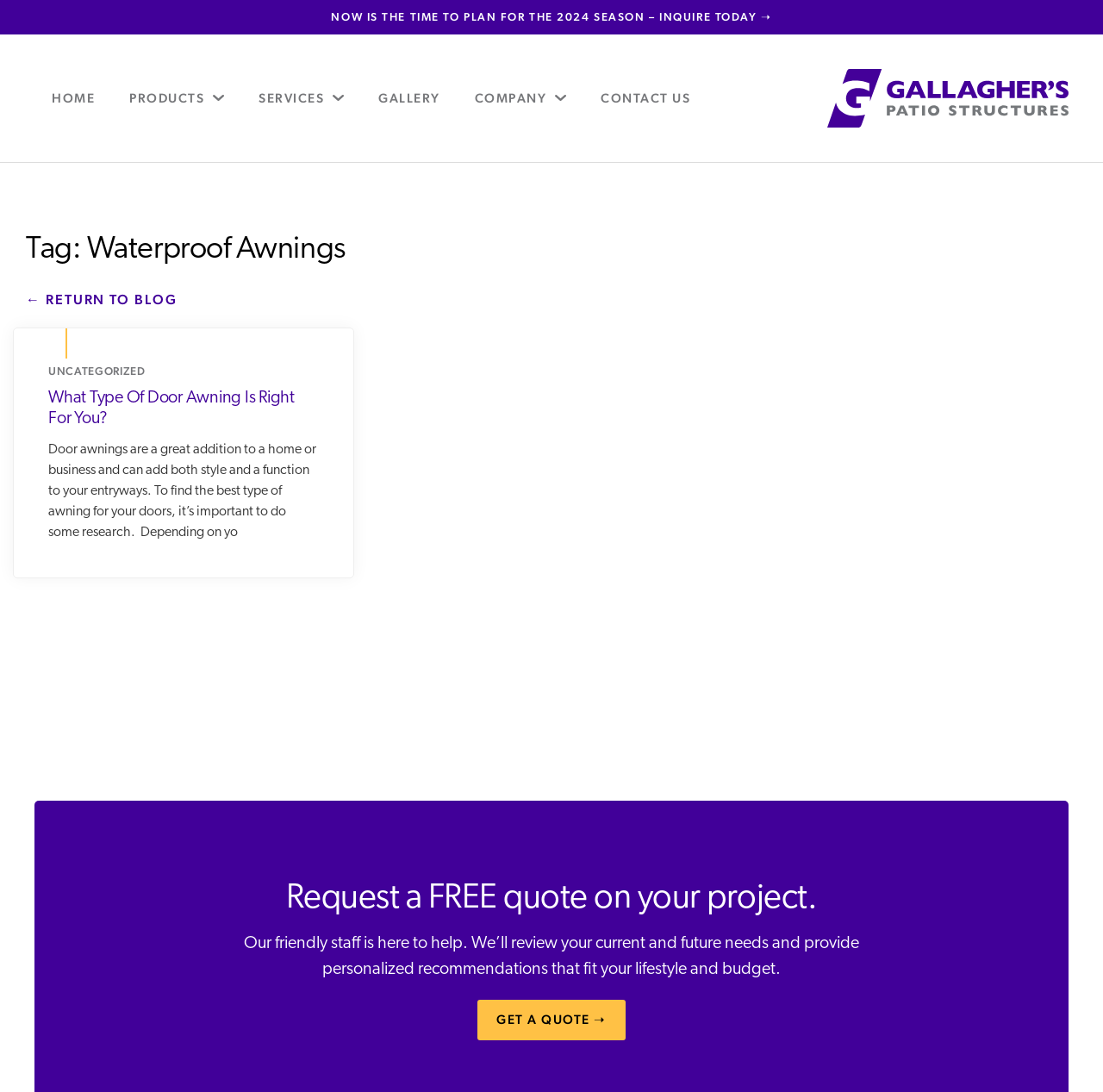What is the name of the company?
Give a comprehensive and detailed explanation for the question.

I found the company name by looking at the image element with the text 'Gallagher's Patio Structures' which is located at the top of the webpage.